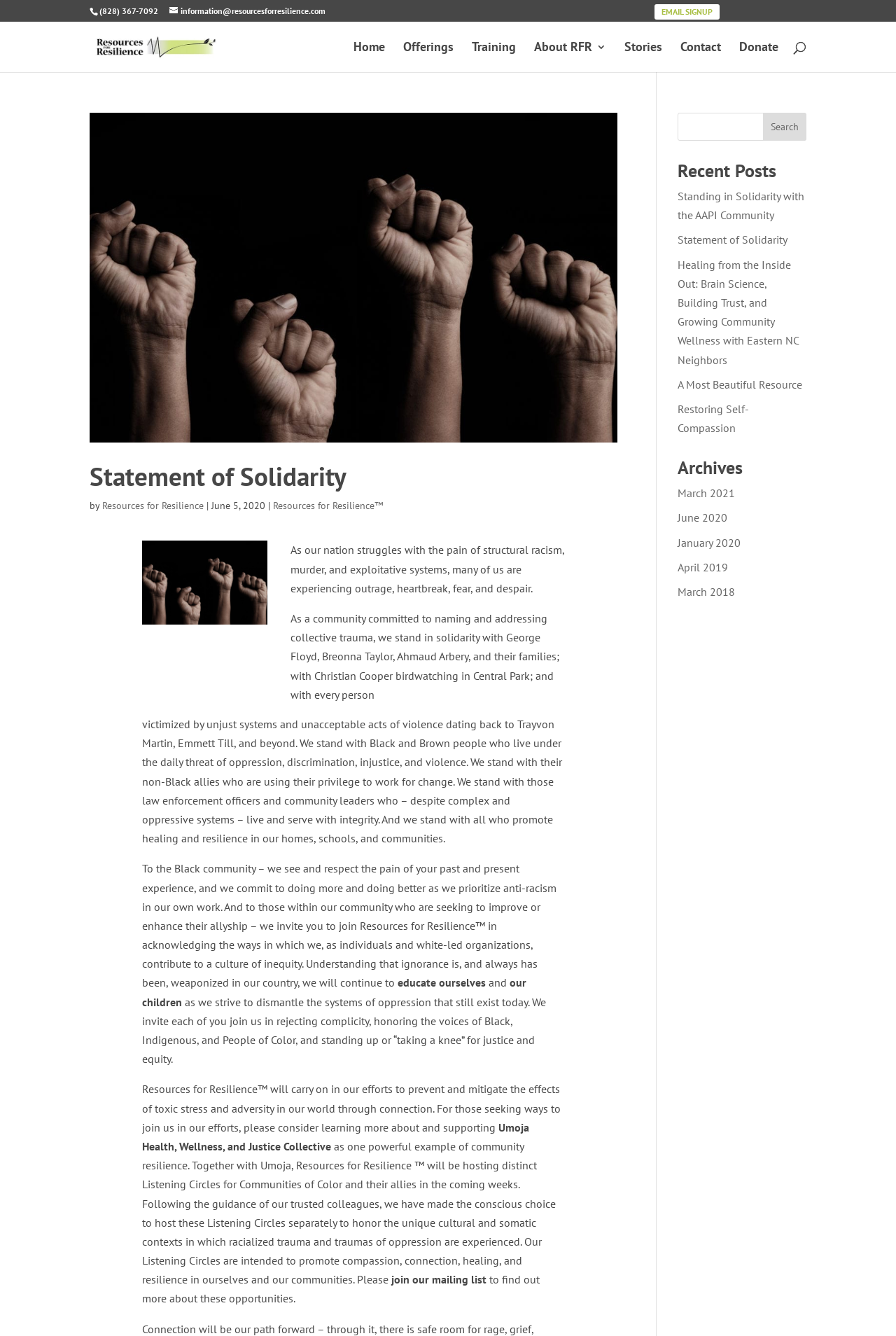Give an in-depth explanation of the webpage layout and content.

The webpage is titled "Resources for Resilience Archives" and appears to be a blog or news archive page. At the top, there is a phone number "(828) 367-7092" and an email address "information@resourcesforresilience.com" along with a link to sign up for email updates. Below this, there is a logo for "Resources for Resilience" accompanied by a navigation menu with links to "Home", "Offerings", "Training", "About RFR 3", "Stories", "Contact", and "Donate".

In the main content area, there is a prominent statement titled "Statement of Solidarity" with an accompanying image. The statement expresses solidarity with individuals and communities affected by systemic racism and violence, and commits to promoting healing and resilience. The text is divided into several paragraphs, with links to related resources and organizations, such as "Umoja Health, Wellness, and Justice Collective".

Below the statement, there is a search bar with a button to search the site. On the right side of the page, there is a section titled "Recent Posts" with links to several articles, including "Standing in Solidarity with the AAPI Community", "Statement of Solidarity", and "Healing from the Inside Out: Brain Science, Building Trust, and Growing Community Wellness with Eastern NC Neighbors". Further down, there is a section titled "Archives" with links to archived posts from various months and years.

Throughout the page, there are several images and icons, including a logo for "Resources for Resilience" and an image accompanying the "Statement of Solidarity". The overall layout is organized and easy to navigate, with clear headings and concise text.